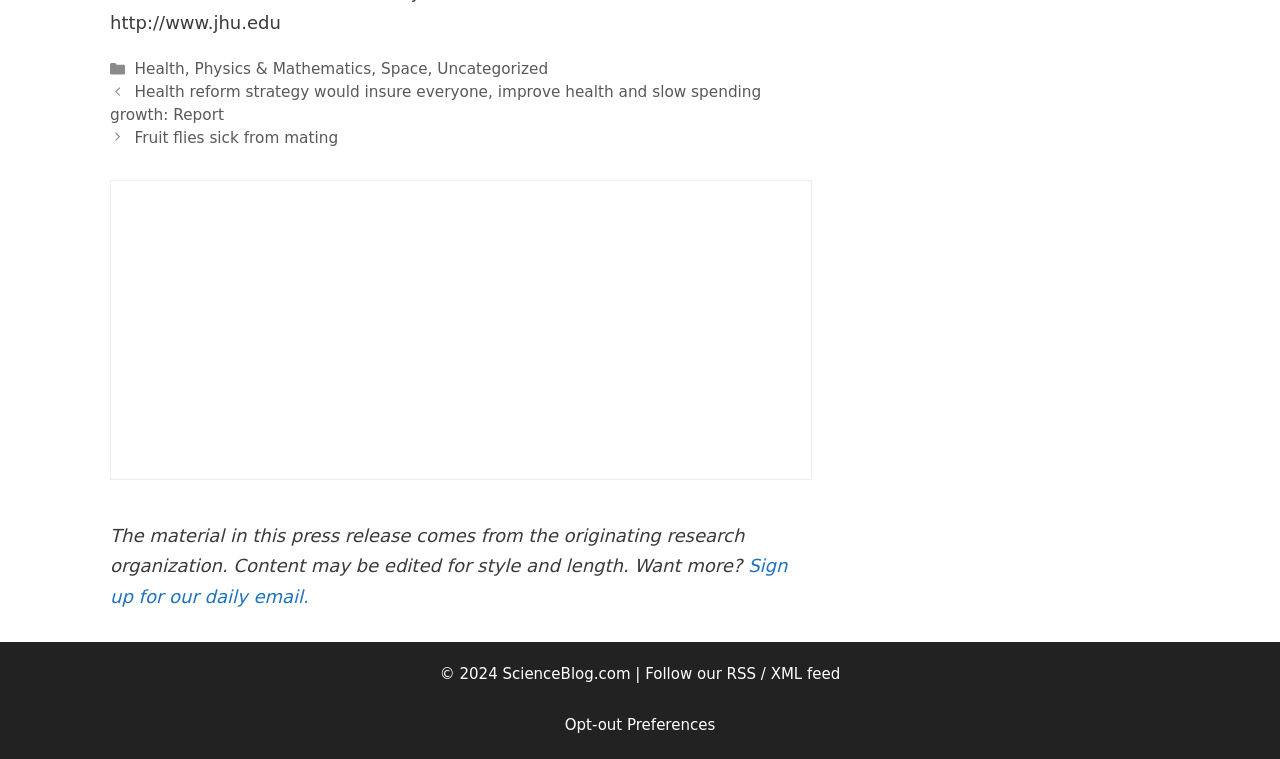Based on what you see in the screenshot, provide a thorough answer to this question: What is the title of the first post?

I found the title of the first post by looking at the 'Posts' section, where it lists the post titles as links.